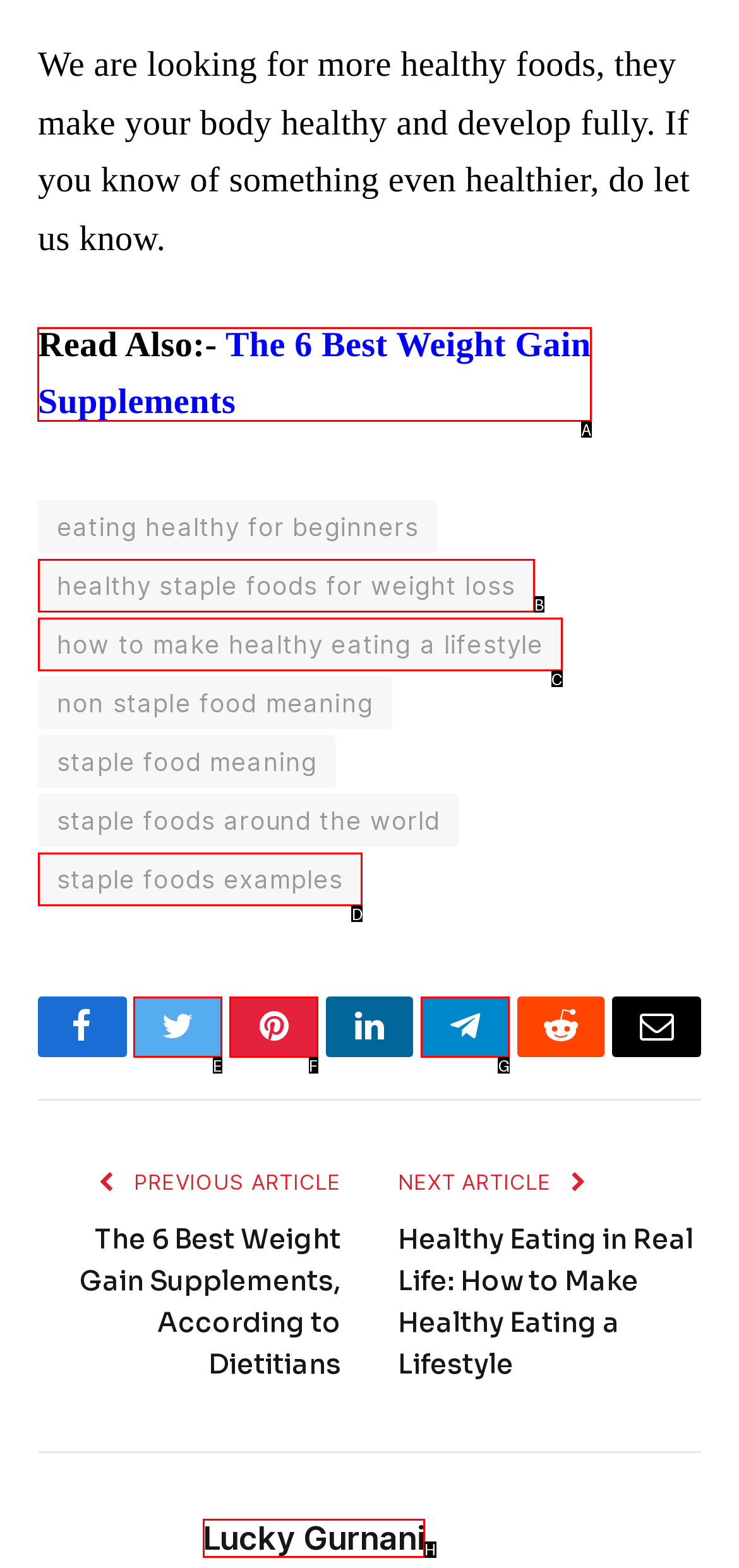Identify the HTML element I need to click to complete this task: Read about the 6 best weight gain supplements Provide the option's letter from the available choices.

A